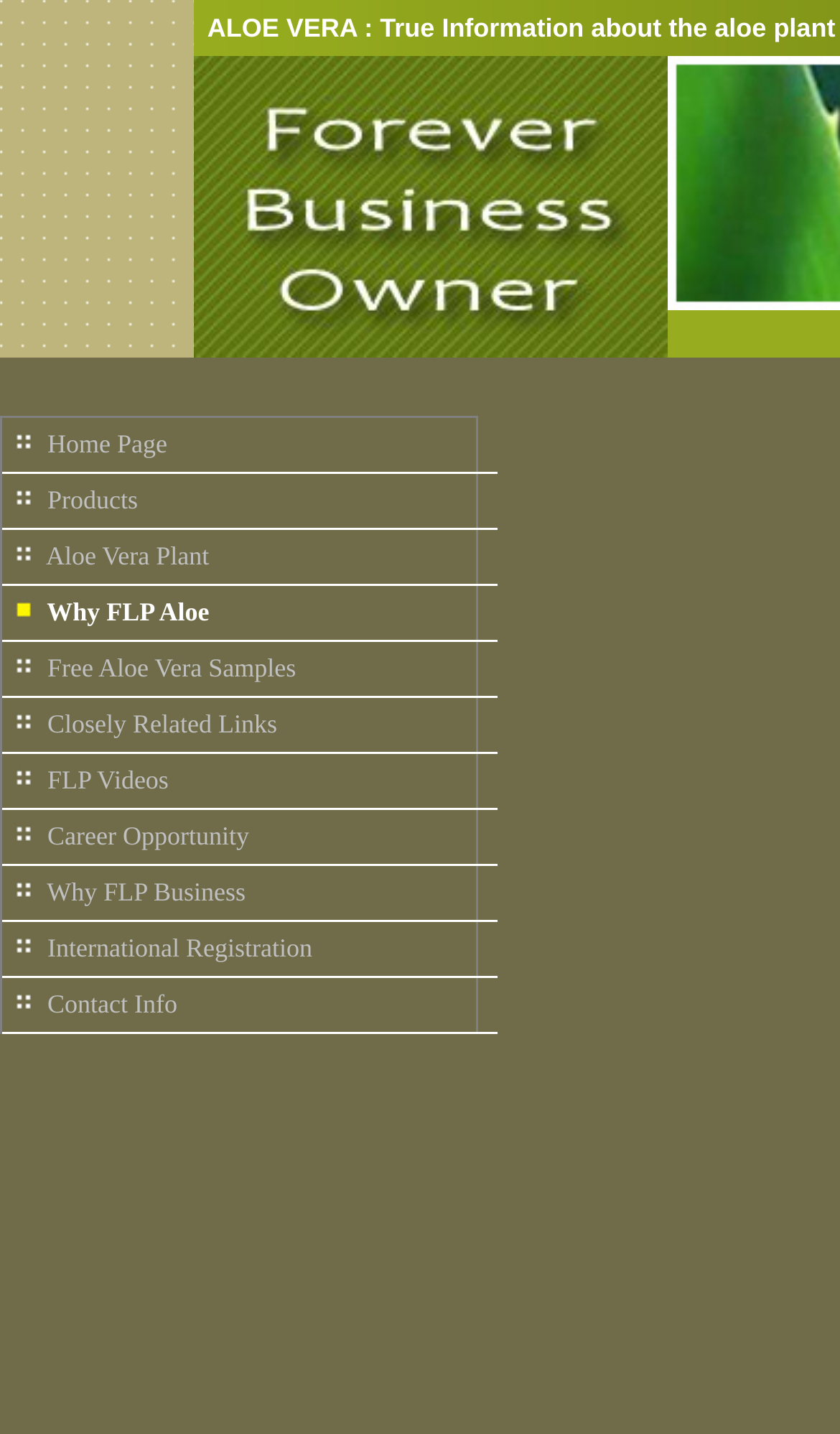Please determine the bounding box coordinates for the UI element described as: "Products".

[0.233, 0.33, 0.823, 0.37]